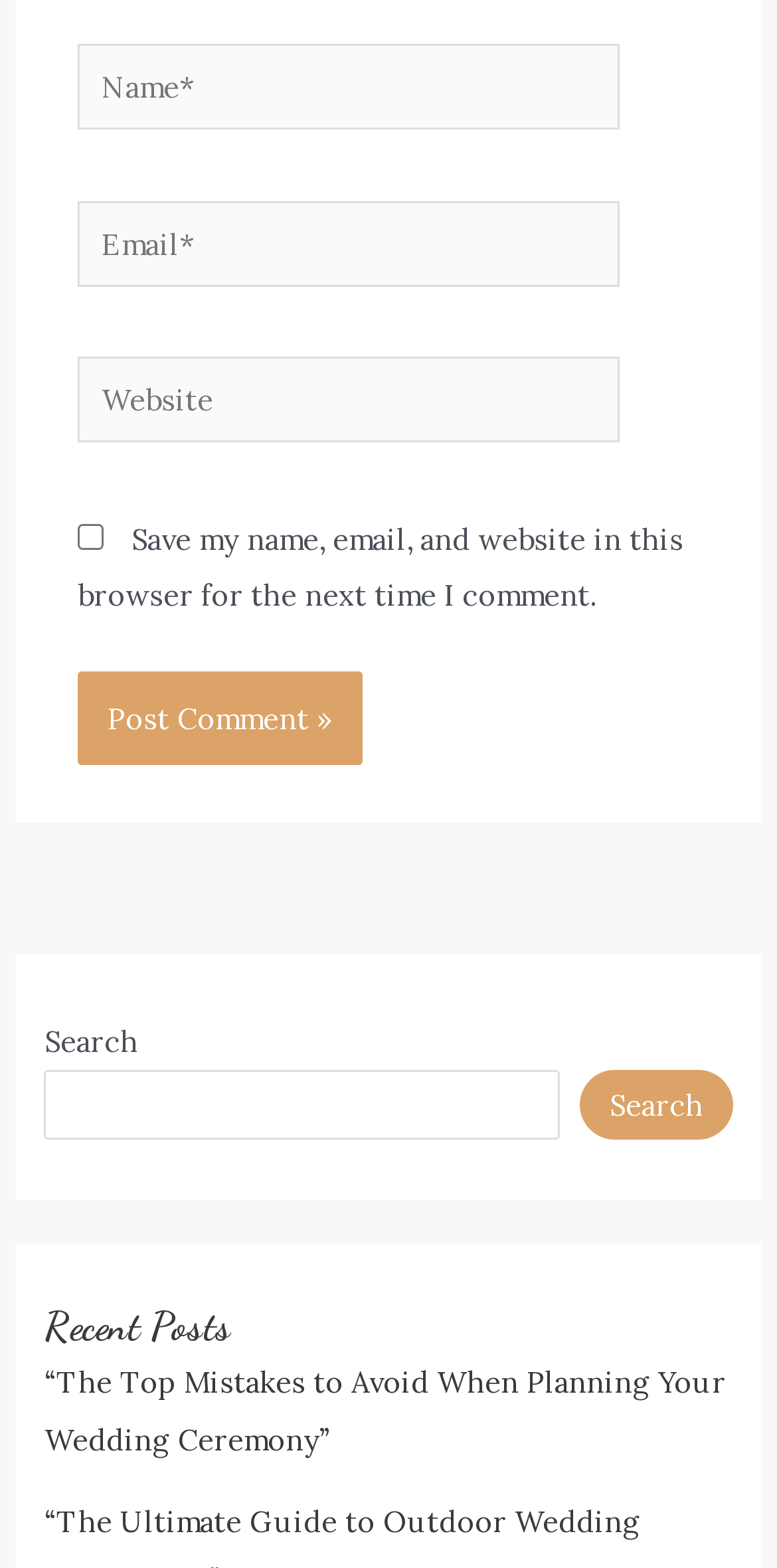Locate the bounding box of the UI element defined by this description: "alt="Ridge Product Services Logo"". The coordinates should be given as four float numbers between 0 and 1, formatted as [left, top, right, bottom].

None